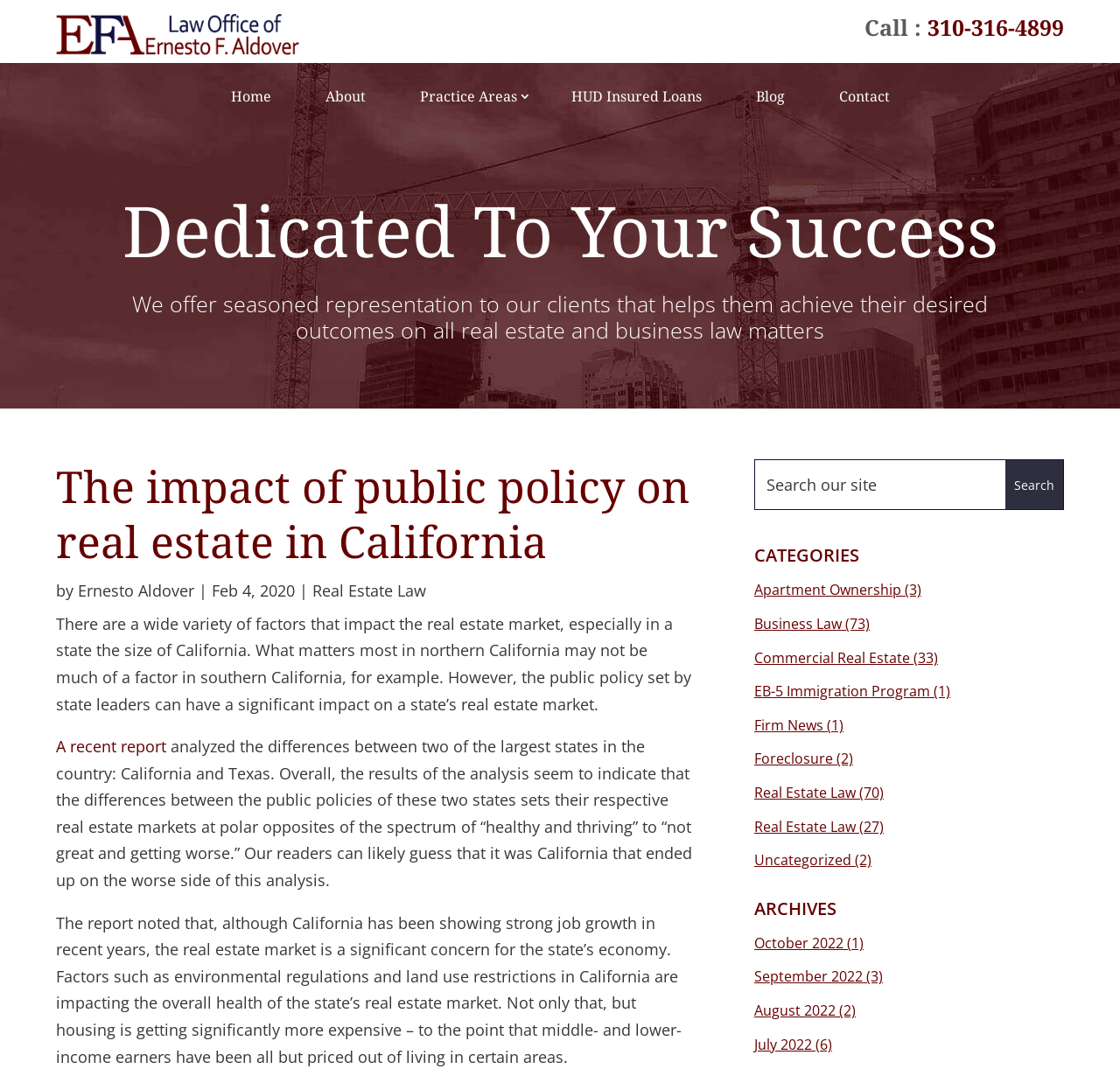How many archives are listed? Please answer the question using a single word or phrase based on the image.

5